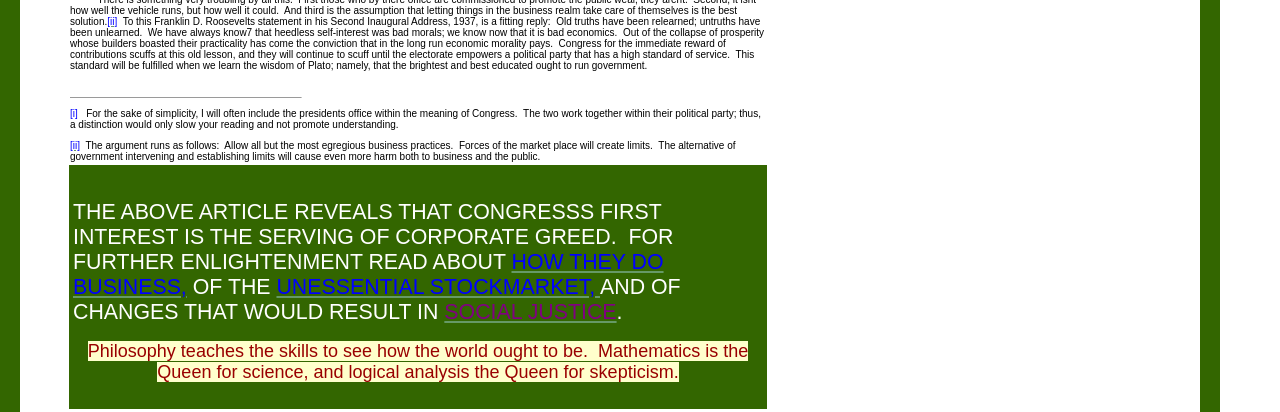Use one word or a short phrase to answer the question provided: 
What is the quote from Franklin D. Roosevelt's Second Inaugural Address?

Old truths have been relearned; untruths have been unlearned.